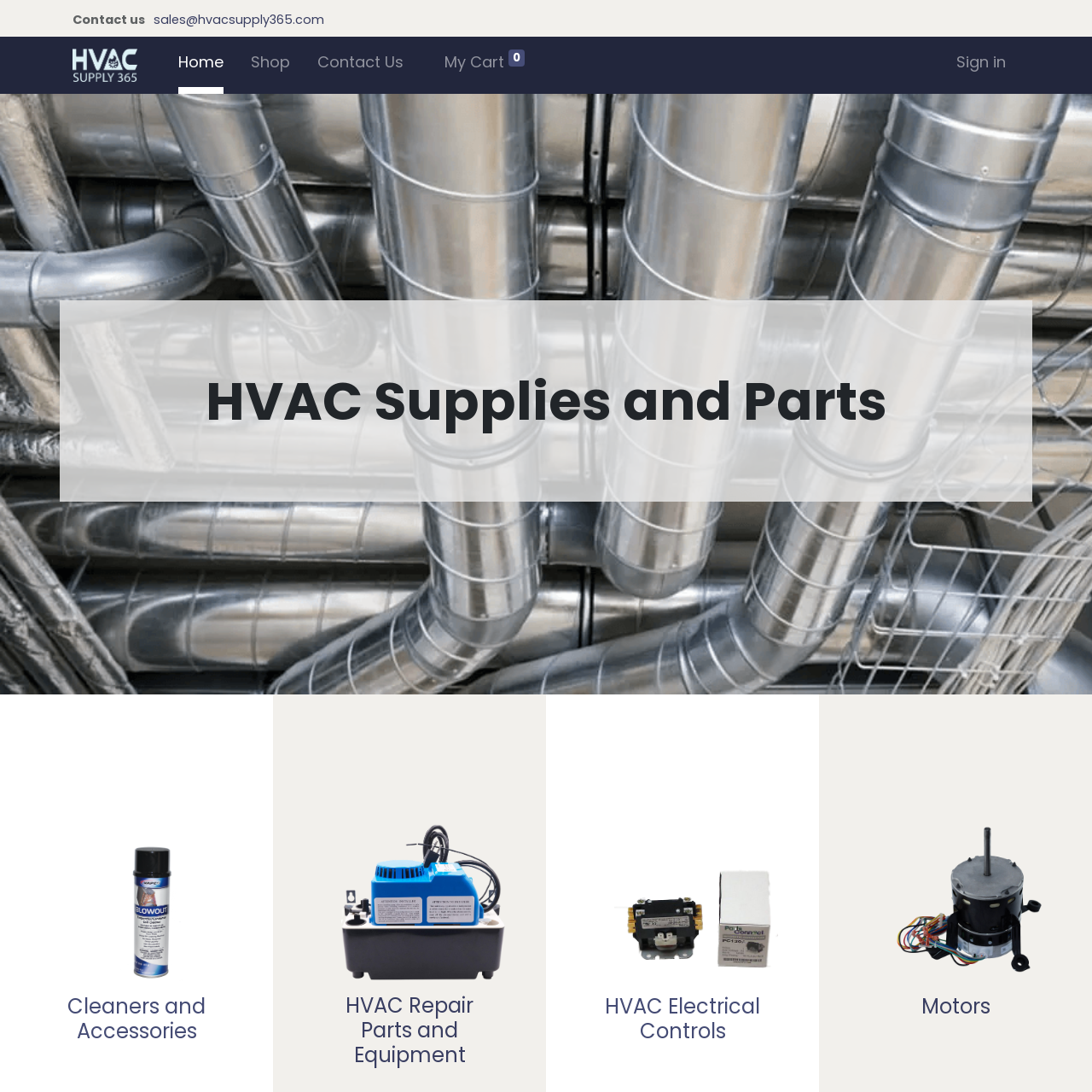Describe all visible elements and their arrangement on the webpage.

The webpage is the homepage of HVAC Supply 365, an online store for heating, ventilation, and air conditioning supplies and parts. At the top left corner, there is a logo of HVAC Supply 365, accompanied by a "Contact us" text and an email address "sales@hvacsupply365.com". 

Below the logo, there is a navigation menu with four items: "Home", "Shop", "Contact Us", and "My Cart 0", which has a superscript indicating the number of items in the cart. On the right side of the navigation menu, there is a "Sign in" link.

The main content of the page is divided into several sections, each with a heading and an image. The first section is headed "HVAC Supplies and Parts" and has a link to explore more. The second section is headed "Cleaners and Accessories" and also has a link to explore more. The third section is headed "HVAC Repair Parts and Equipment", the fourth section is headed "HVAC Electrical Controls", and the fifth section is headed "Motors", each with a link to explore more. 

All the sections are arranged in a row, with the first section on the left and the last section on the right. The images in each section are positioned above their corresponding headings.